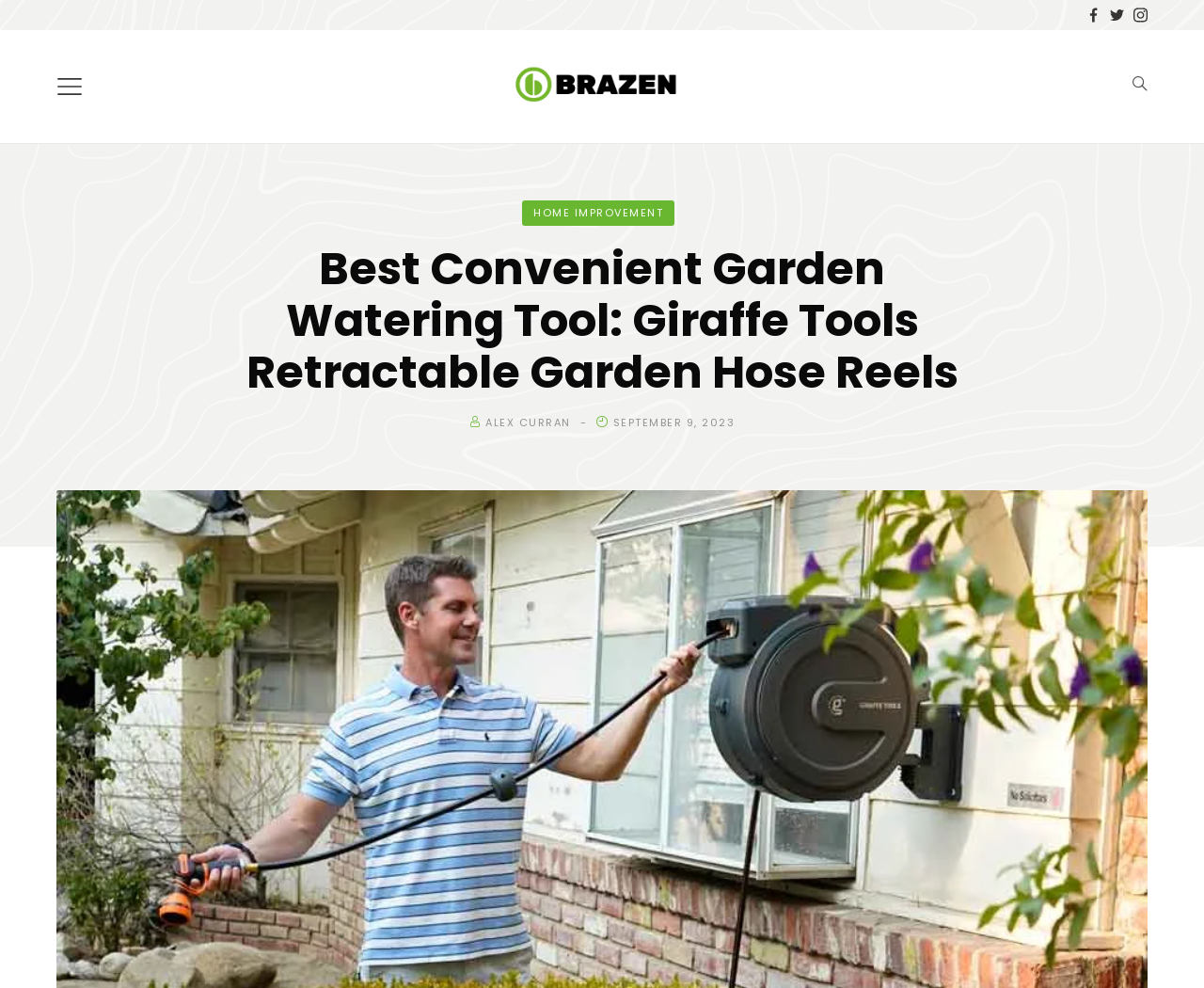Analyze the image and answer the question with as much detail as possible: 
What is the category of the article?

I found the category of the article by looking at the link element with the text 'HOME IMPROVEMENT' which is likely to be the category of the article.